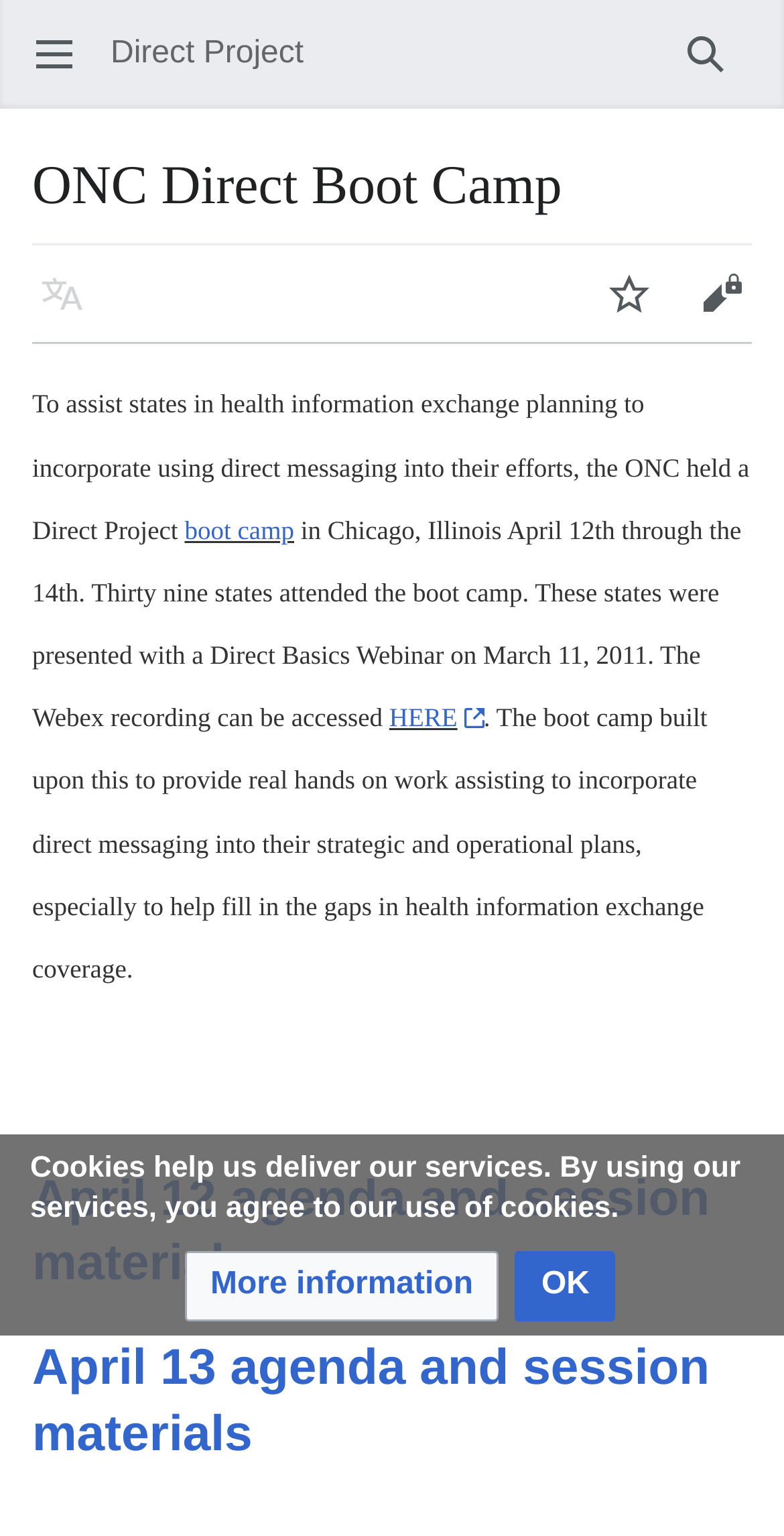Locate the bounding box coordinates of the region to be clicked to comply with the following instruction: "Open main menu". The coordinates must be four float numbers between 0 and 1, in the form [left, top, right, bottom].

[0.041, 0.005, 0.074, 0.022]